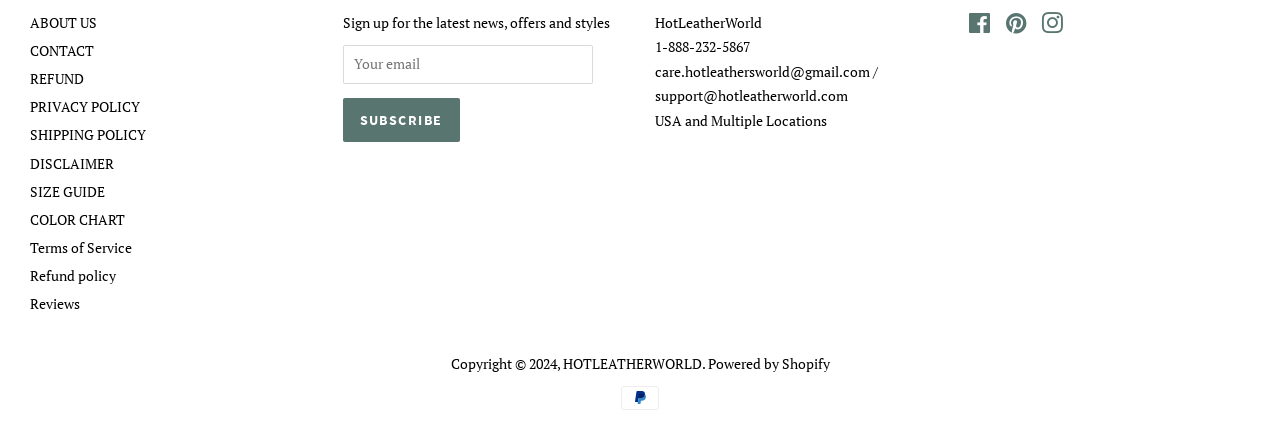Give a concise answer of one word or phrase to the question: 
What social media platforms are available?

Facebook, Pinterest, Instagram